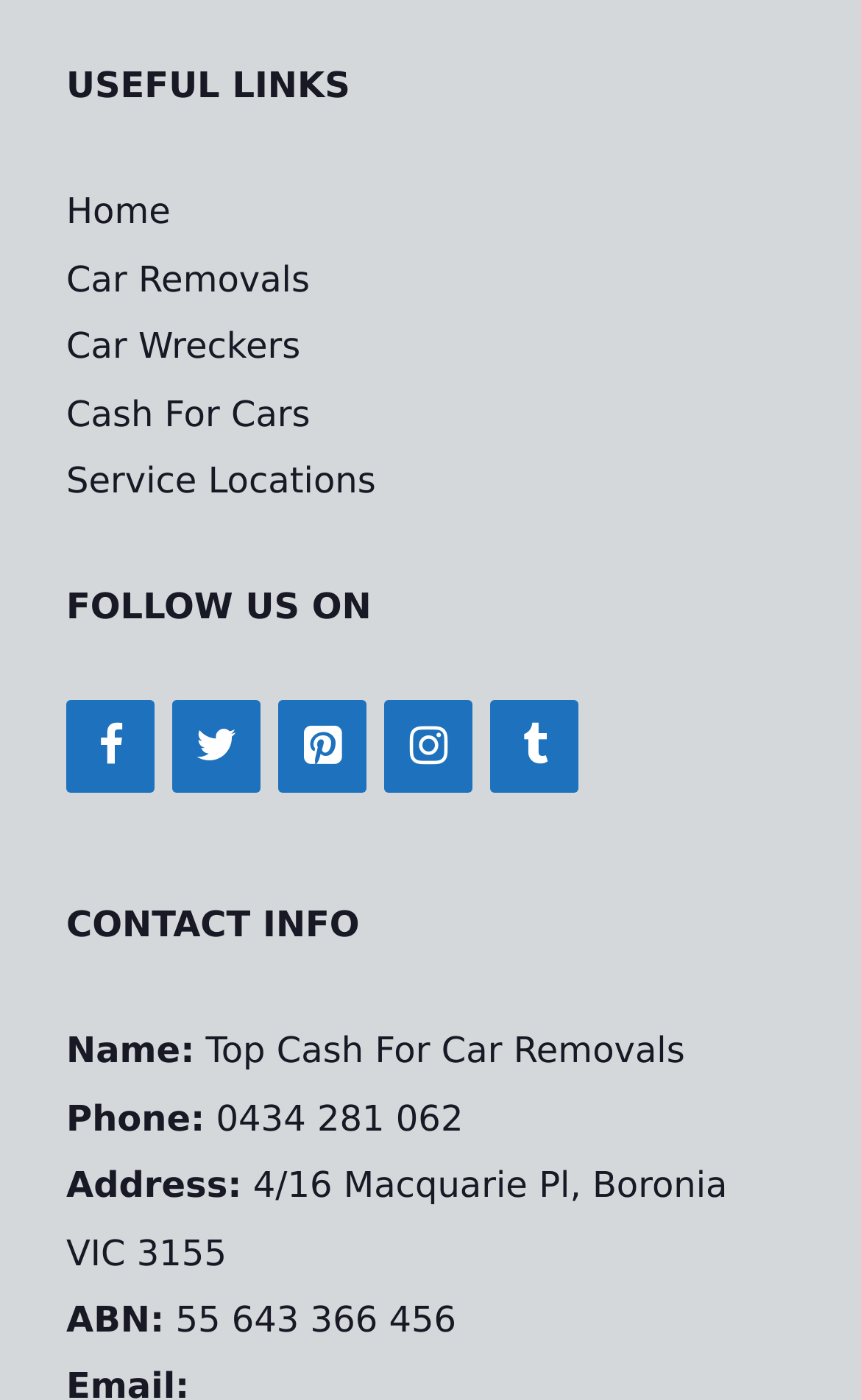Use a single word or phrase to answer the question:
What is the section title above the 'Home' link?

USEFUL LINKS